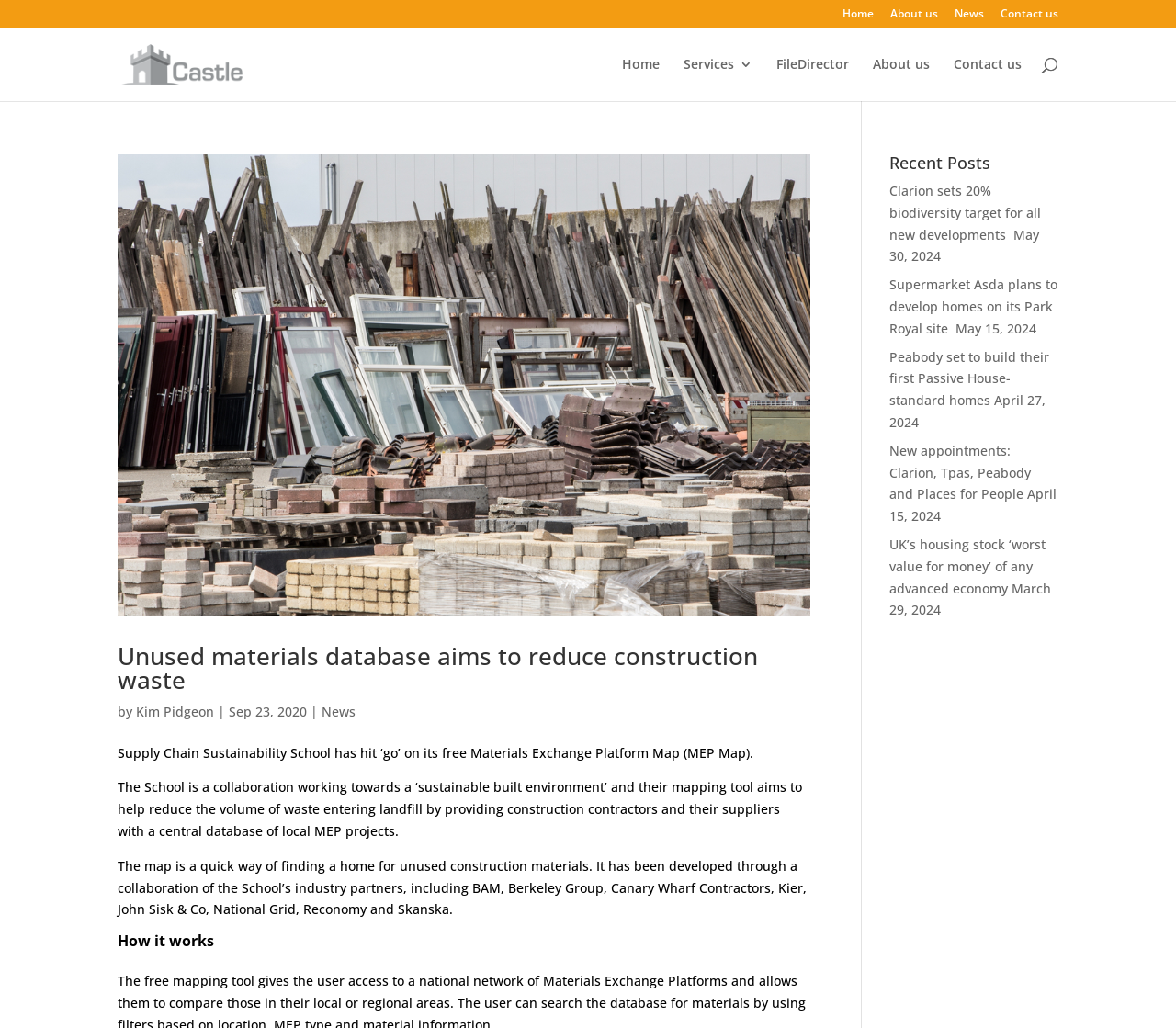Utilize the information from the image to answer the question in detail:
What is the date of the second recent post?

I found the second recent post, which has a link element with a bounding box coordinate of [0.756, 0.268, 0.899, 0.328]. The date associated with this post is 'May 15, 2024', which is located in a static text element with a bounding box coordinate of [0.813, 0.311, 0.881, 0.328].